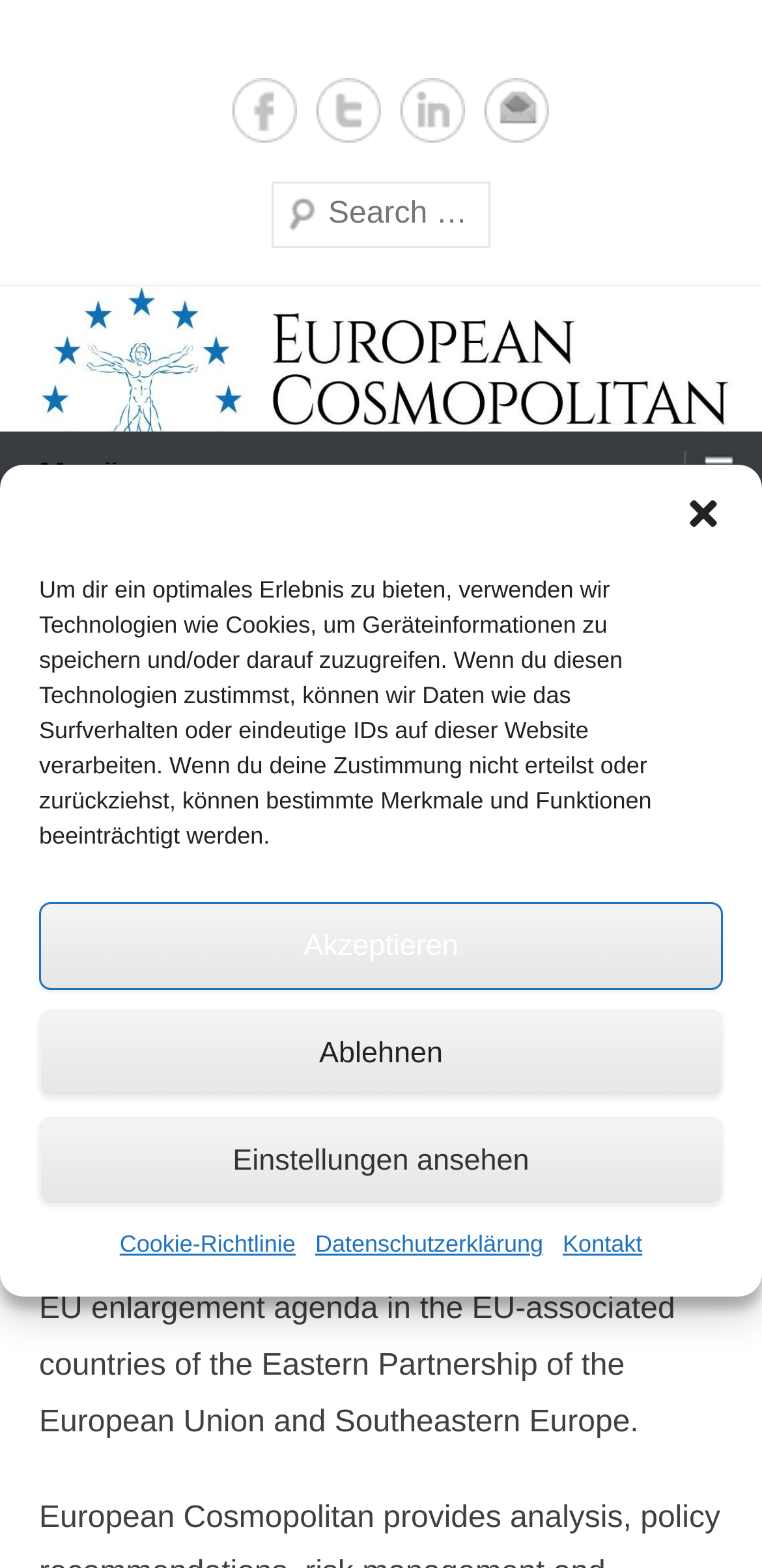What is the name of the brand associated with the website?
Please provide a single word or phrase as the answer based on the screenshot.

European Cosmopolitan